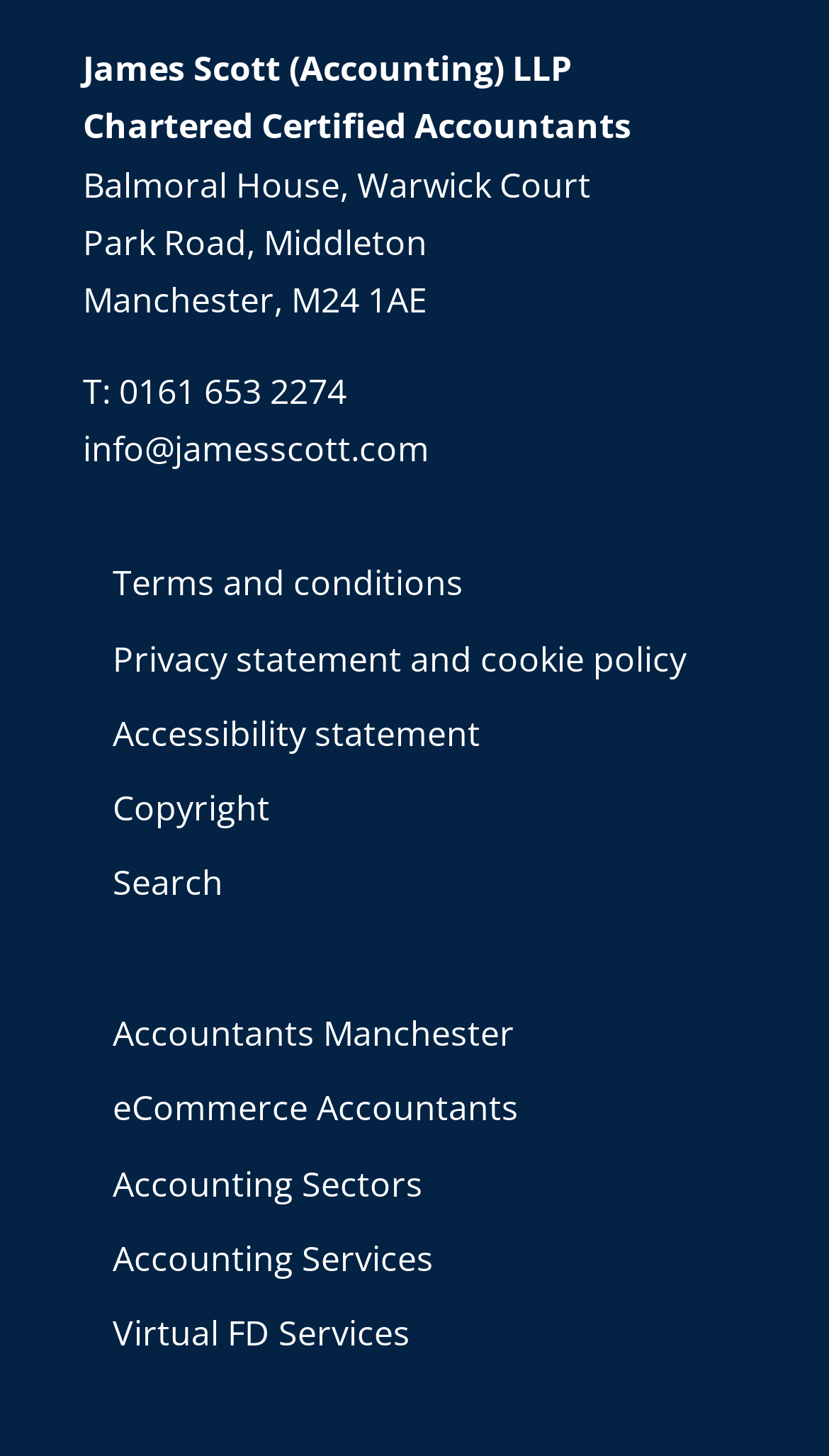Determine the bounding box of the UI component based on this description: "parent_node: MENU". The bounding box coordinates should be four float values between 0 and 1, i.e., [left, top, right, bottom].

None